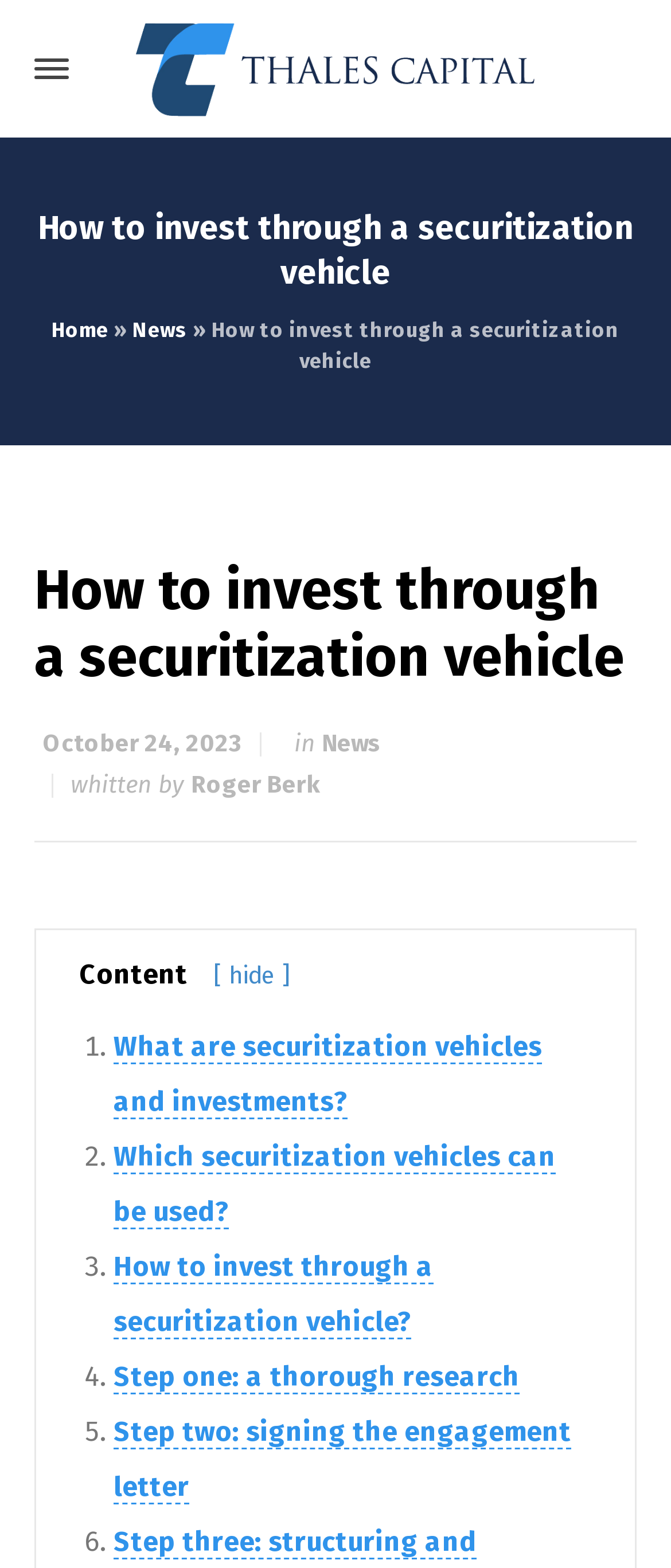Find the bounding box coordinates of the clickable element required to execute the following instruction: "Learn about what are securitization vehicles and investments". Provide the coordinates as four float numbers between 0 and 1, i.e., [left, top, right, bottom].

[0.169, 0.657, 0.808, 0.714]